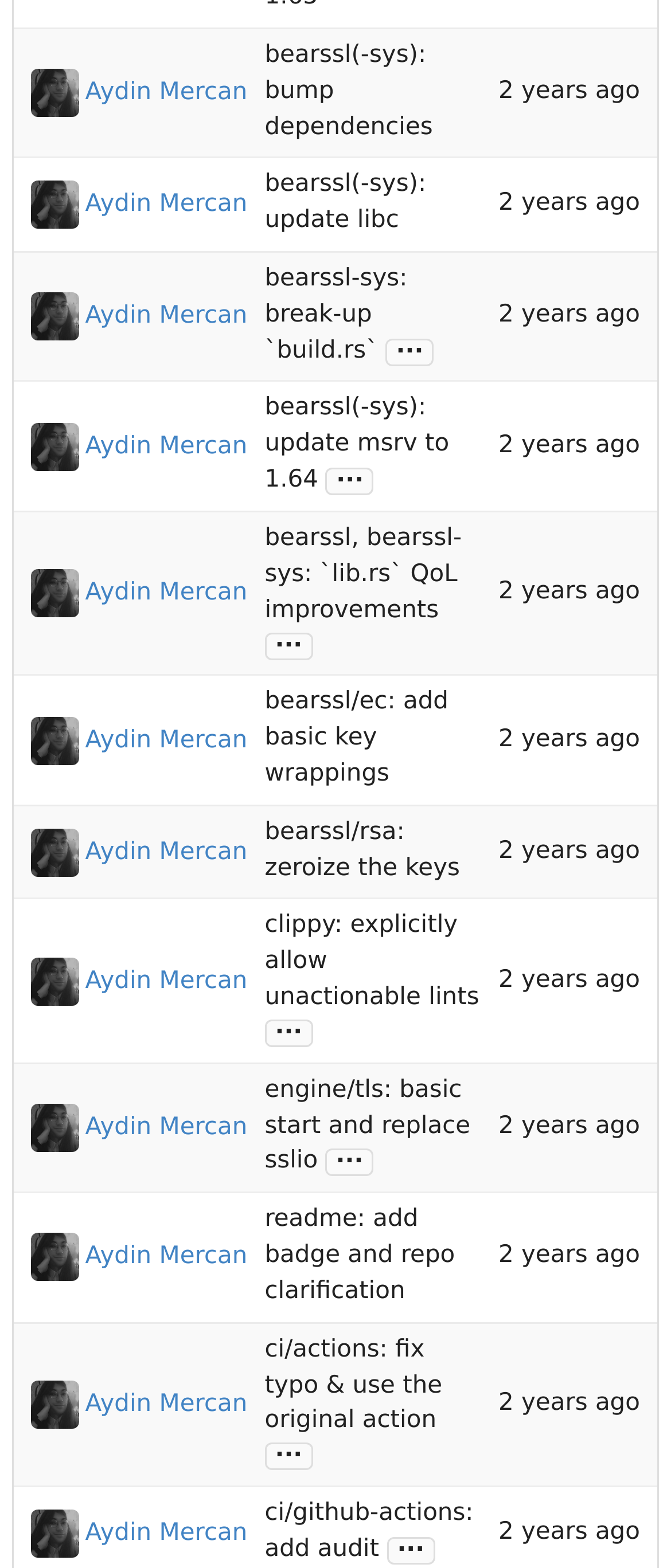Provide a single word or phrase answer to the question: 
How many rows are there on this webpage?

8